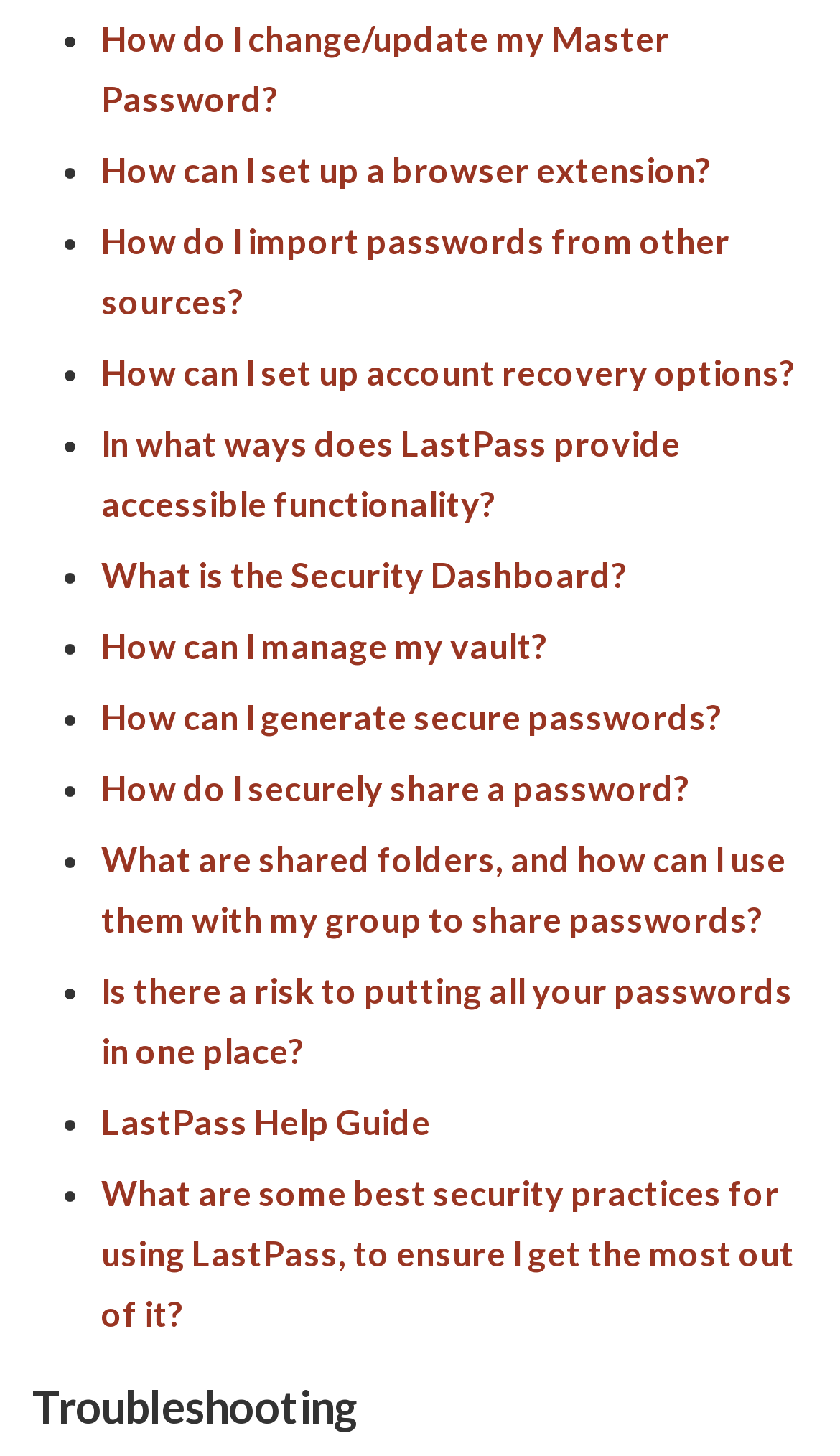Pinpoint the bounding box coordinates of the area that must be clicked to complete this instruction: "Learn about 'LastPass Help Guide'".

[0.121, 0.756, 0.513, 0.784]